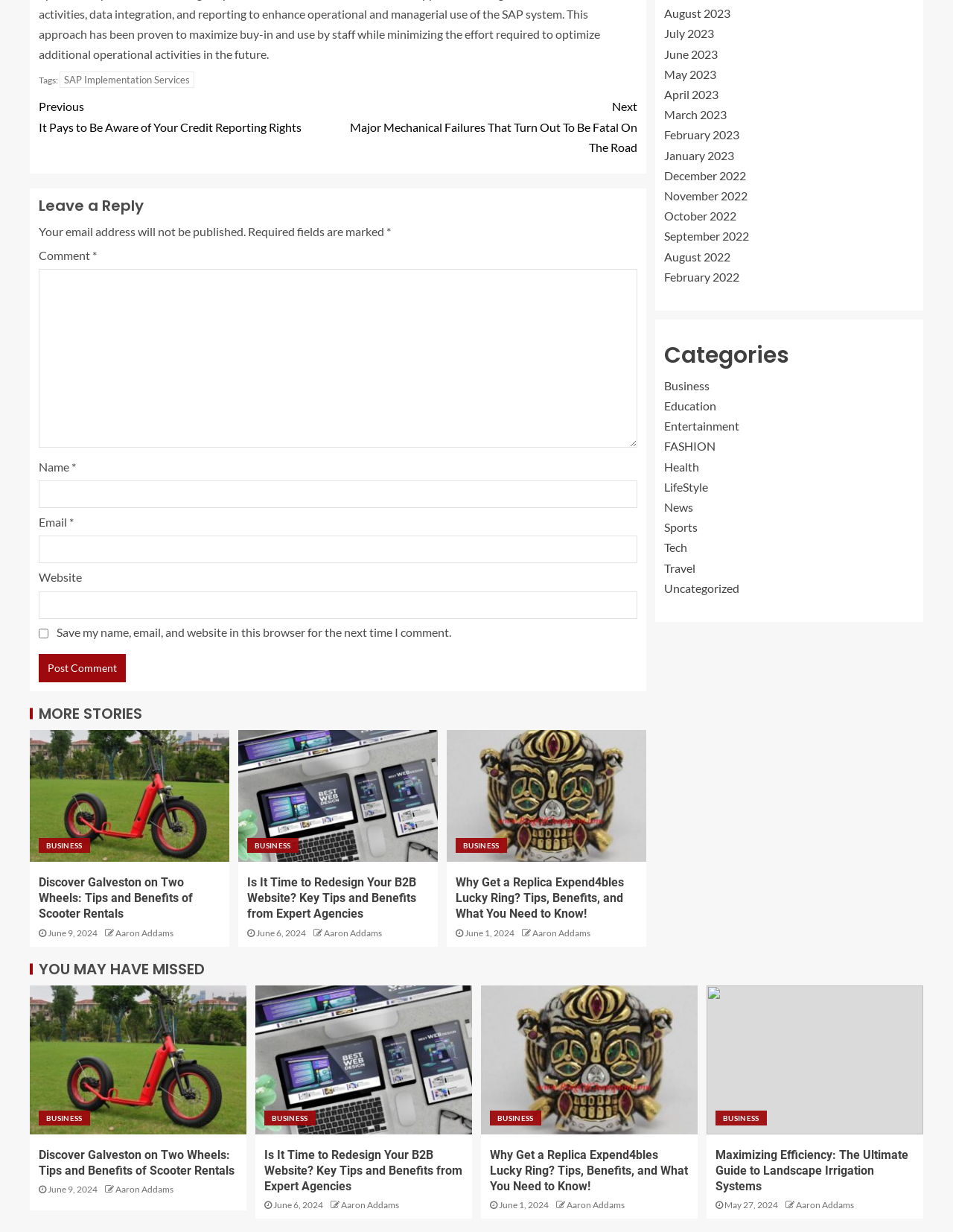From the webpage screenshot, predict the bounding box of the UI element that matches this description: "FASHION".

[0.697, 0.356, 0.751, 0.368]